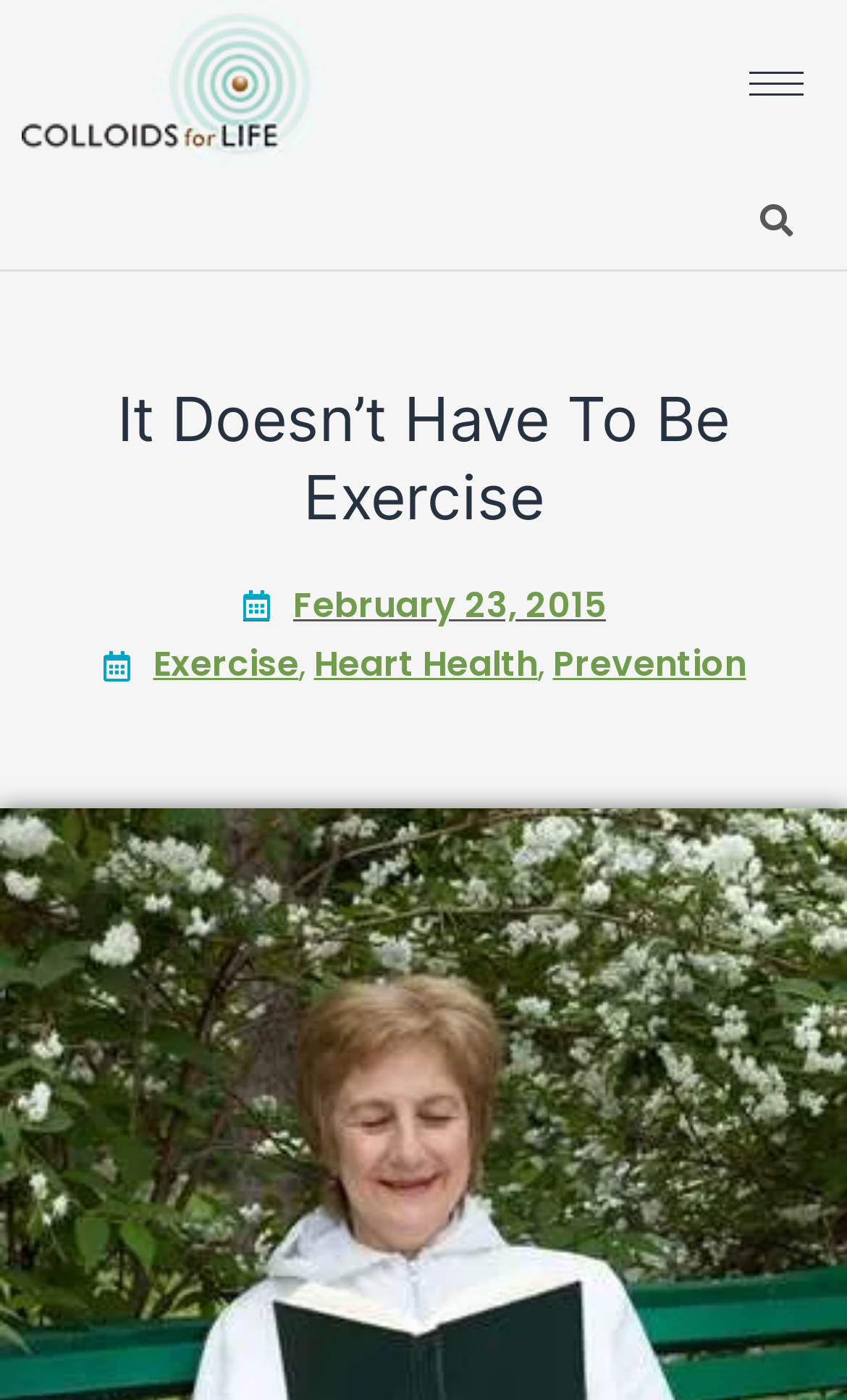Extract the main heading from the webpage content.

It Doesn’t Have To Be Exercise